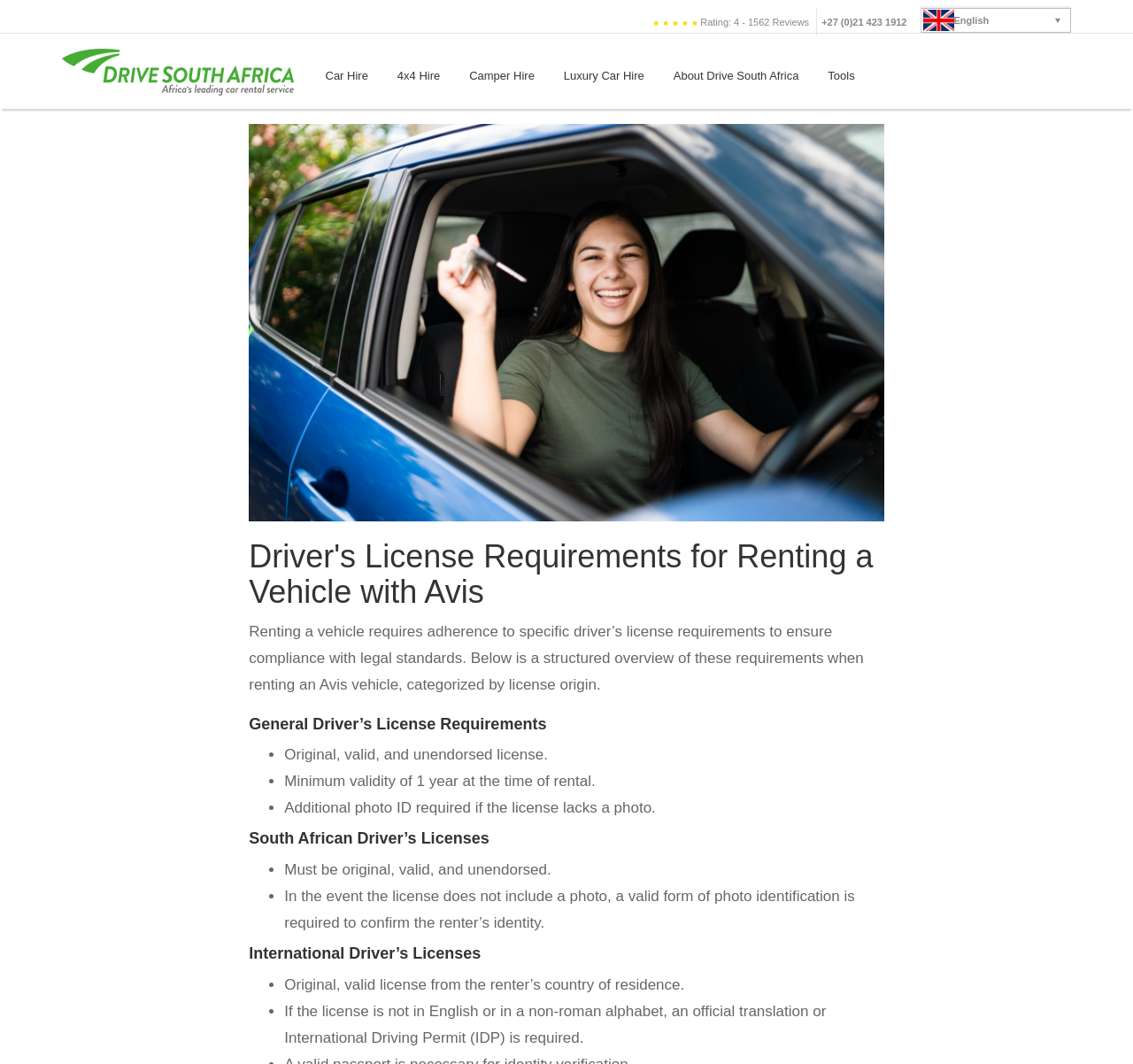What is the rating of Drive South Africa based on customer reviews?
Answer the question in as much detail as possible.

The webpage displays a customer reviews rating of 4, as shown in the 'Drive South Africa Customer Reviews Rating: 4 - 1562 Reviews' link.